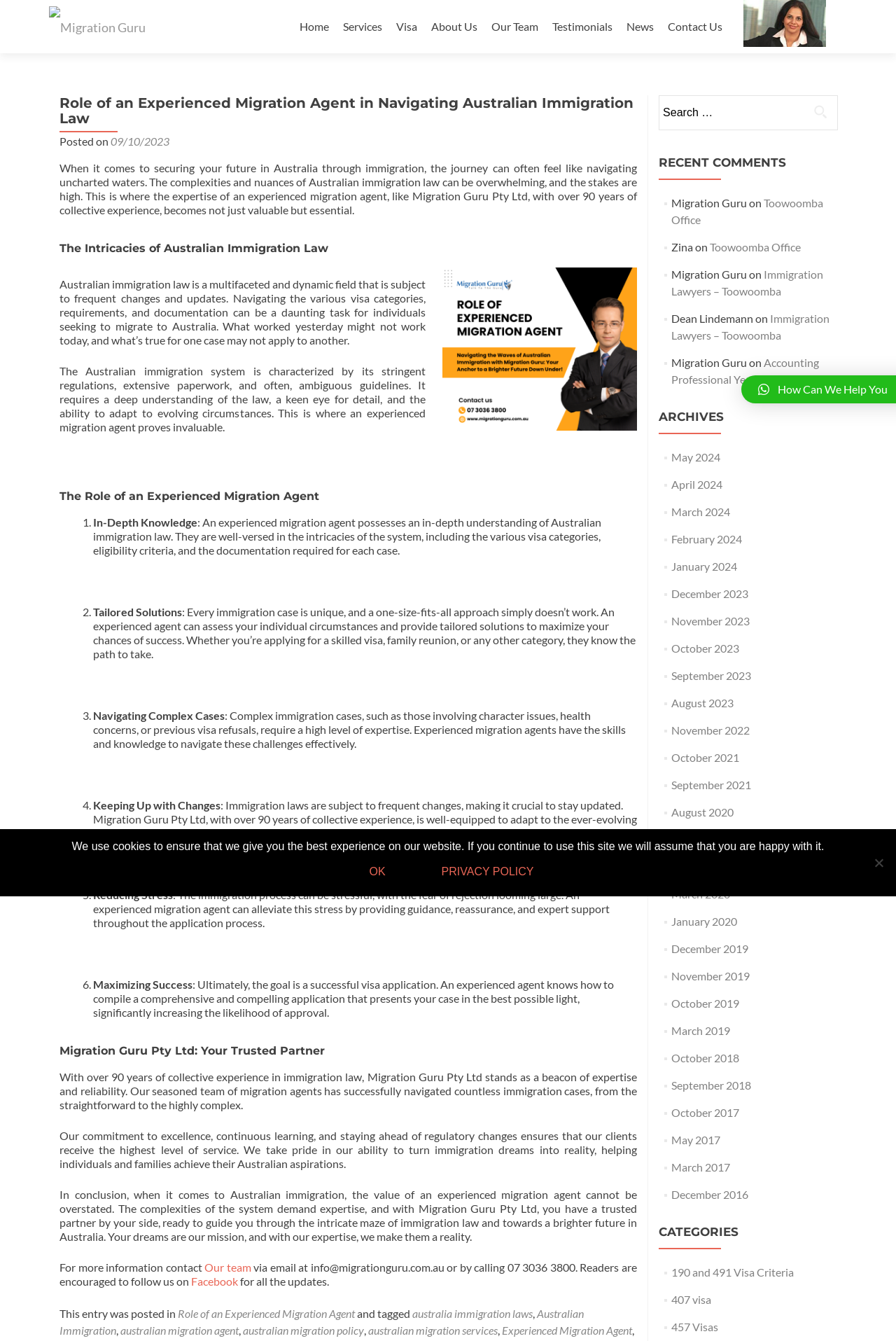Show the bounding box coordinates for the element that needs to be clicked to execute the following instruction: "Click on the 'Facebook' link". Provide the coordinates in the form of four float numbers between 0 and 1, i.e., [left, top, right, bottom].

[0.213, 0.95, 0.266, 0.96]